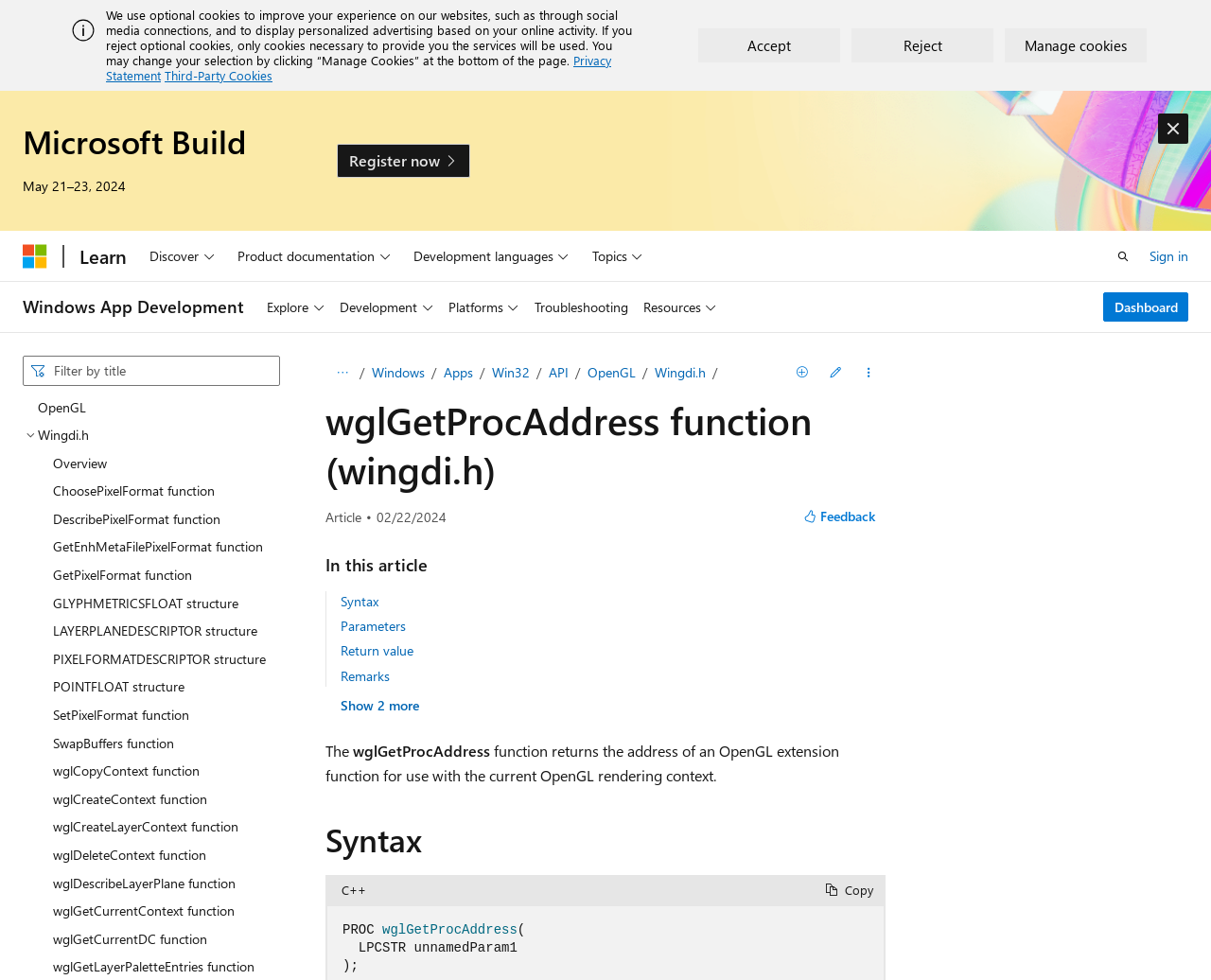Determine the bounding box coordinates of the target area to click to execute the following instruction: "Click on Windows App Development."

[0.019, 0.295, 0.202, 0.331]